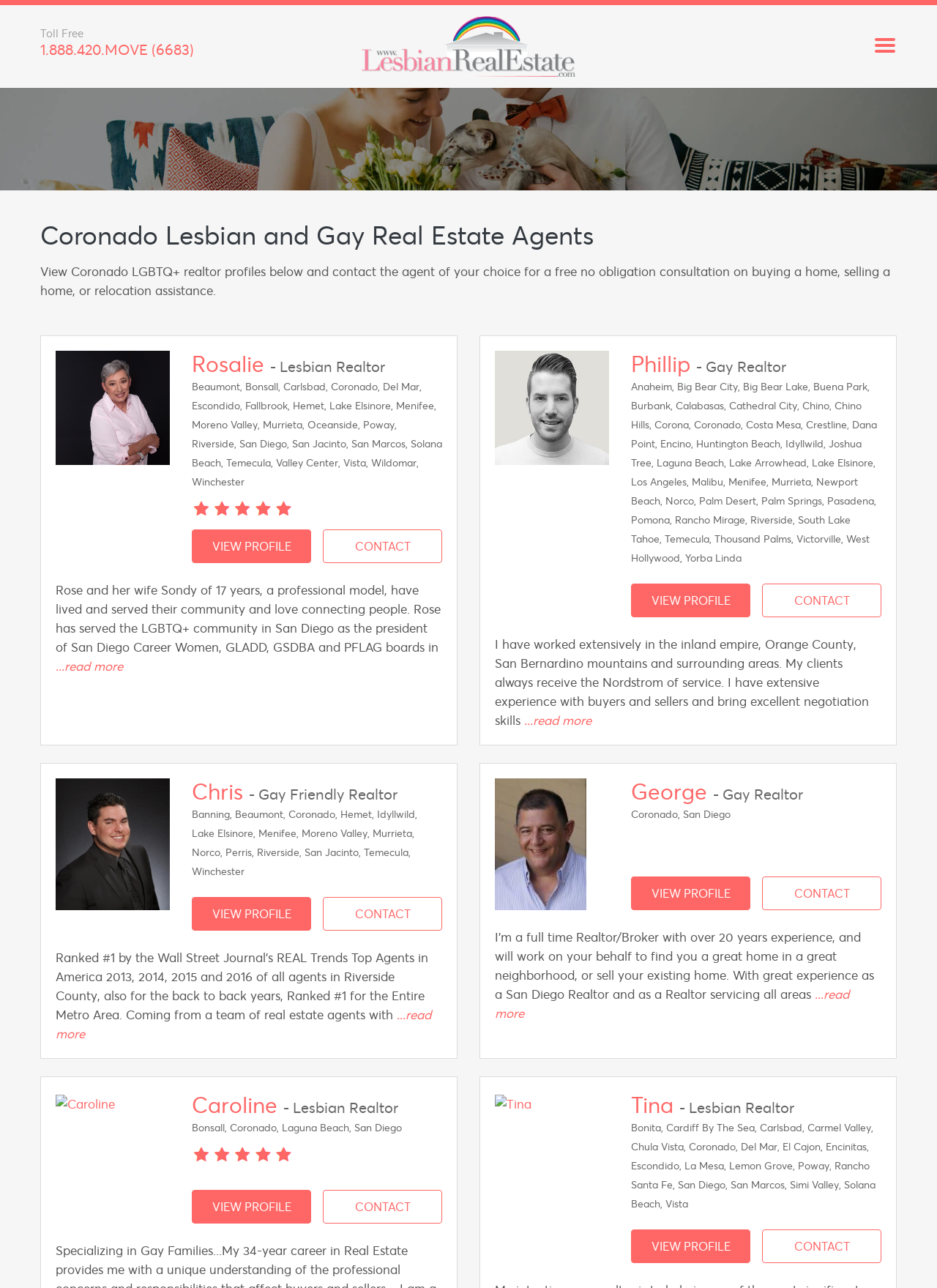Identify the bounding box of the UI component described as: "alt="Tina" title="Tina"".

[0.528, 0.848, 0.567, 0.861]